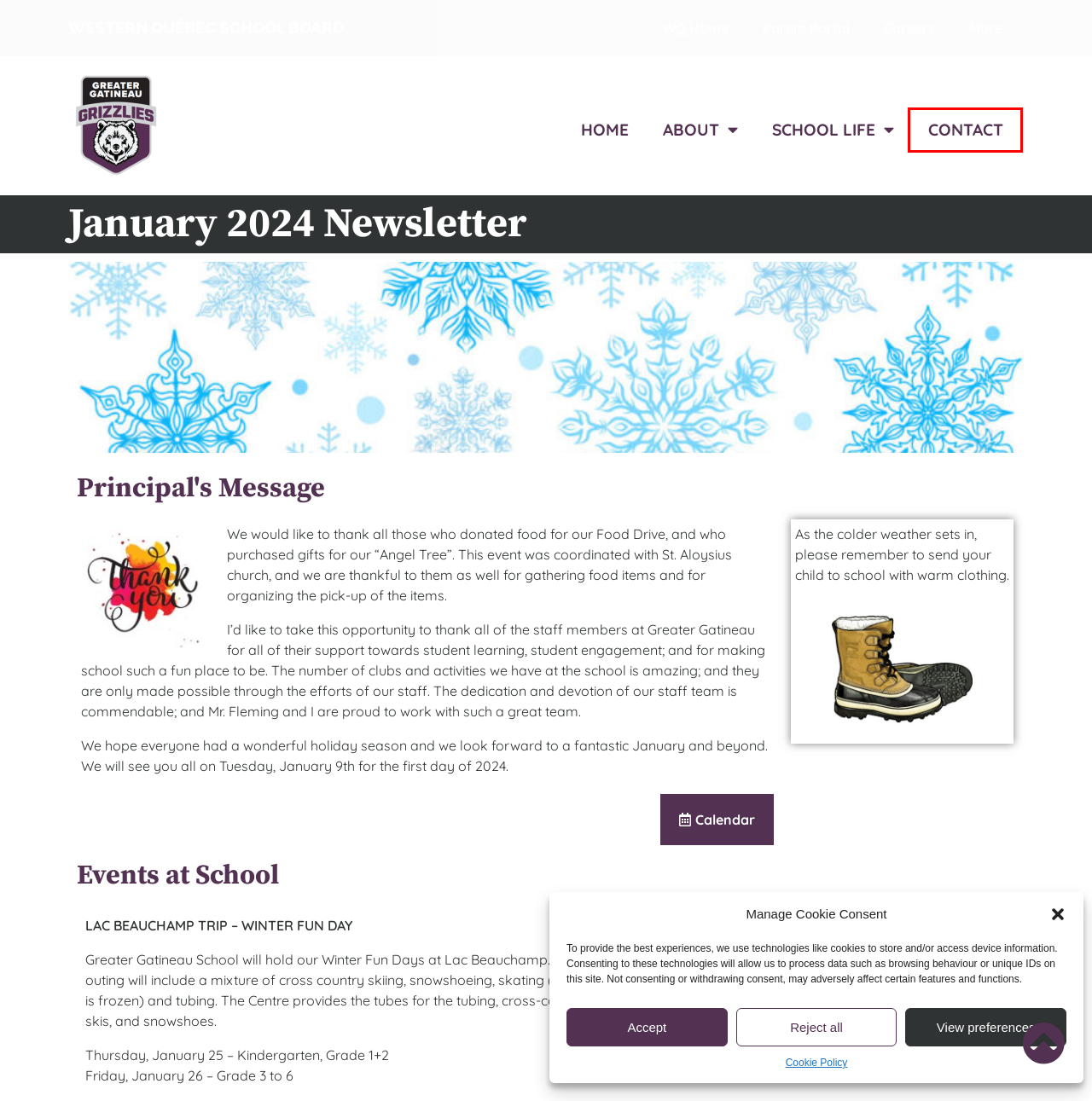Provided is a screenshot of a webpage with a red bounding box around an element. Select the most accurate webpage description for the page that appears after clicking the highlighted element. Here are the candidates:
A. News - Greater Gatineau Elementary School
B. Western Québec School Board - Home
C. December 2023 Newsletter - Greater Gatineau Elementary School
D. Cookie Policy (CA) - Greater Gatineau Elementary School
E. Ski à l'école | S’amuser à l’extérieur, Grandir à l’intérieur
F. February 2024 Newsletter - Greater Gatineau Elementary School
G. Contact - Greater Gatineau Elementary School
H. Home - Greater Gatineau Elementary School

G